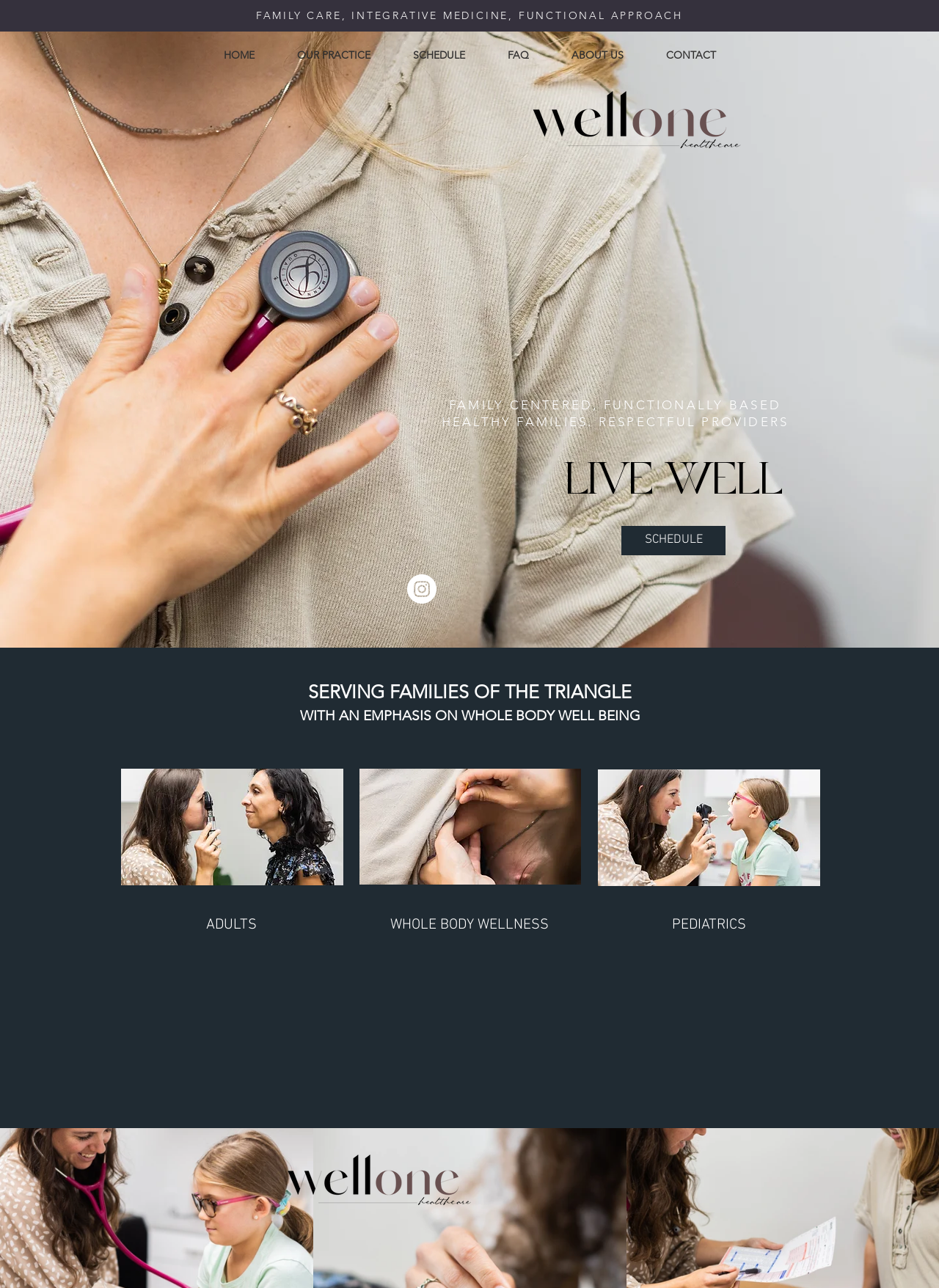Please look at the image and answer the question with a detailed explanation: How many types of care does Well One Healthcare offer?

The webpage has separate sections for 'ADULTS' and 'PEDIATRICS', indicating that Well One Healthcare offers two types of care: adult care and pediatric care.